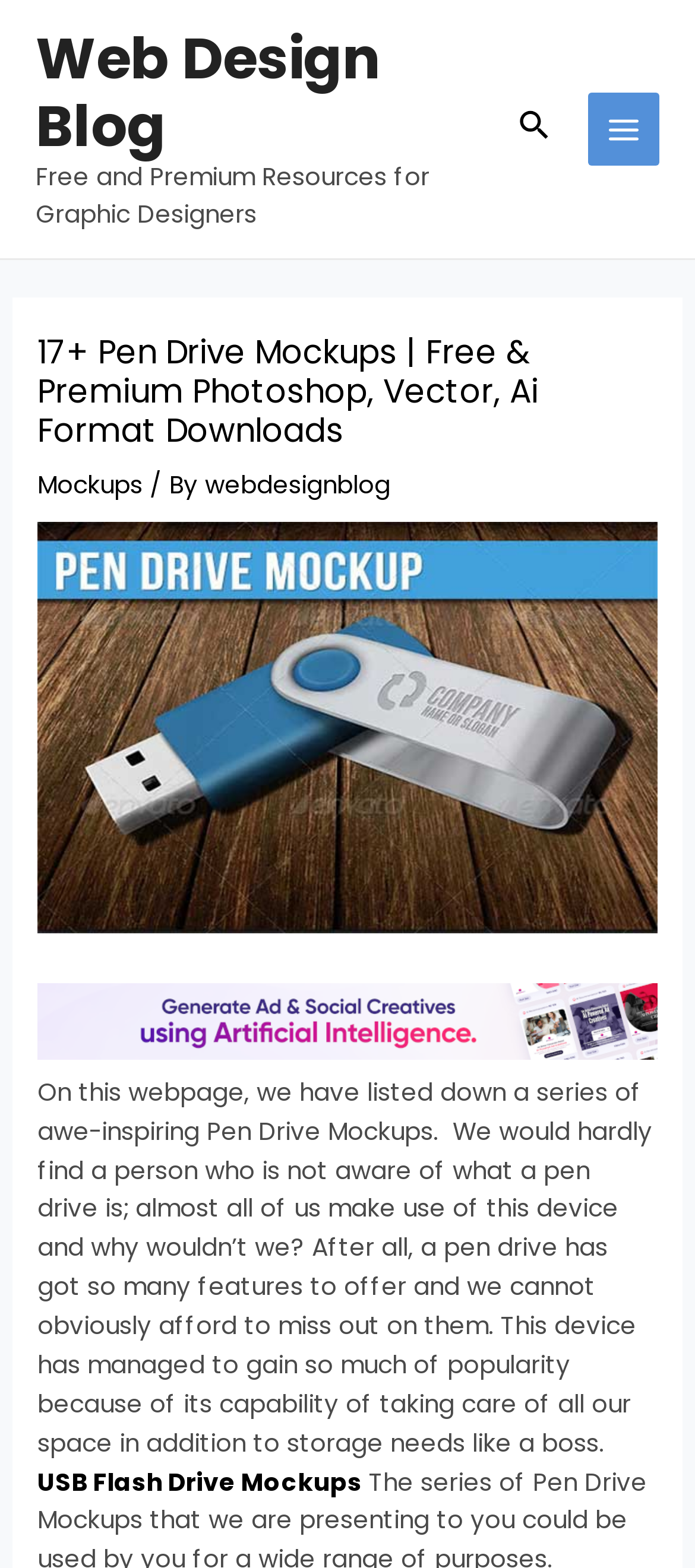Bounding box coordinates are specified in the format (top-left x, top-left y, bottom-right x, bottom-right y). All values are floating point numbers bounded between 0 and 1. Please provide the bounding box coordinate of the region this sentence describes: Main Menu

[0.845, 0.059, 0.949, 0.105]